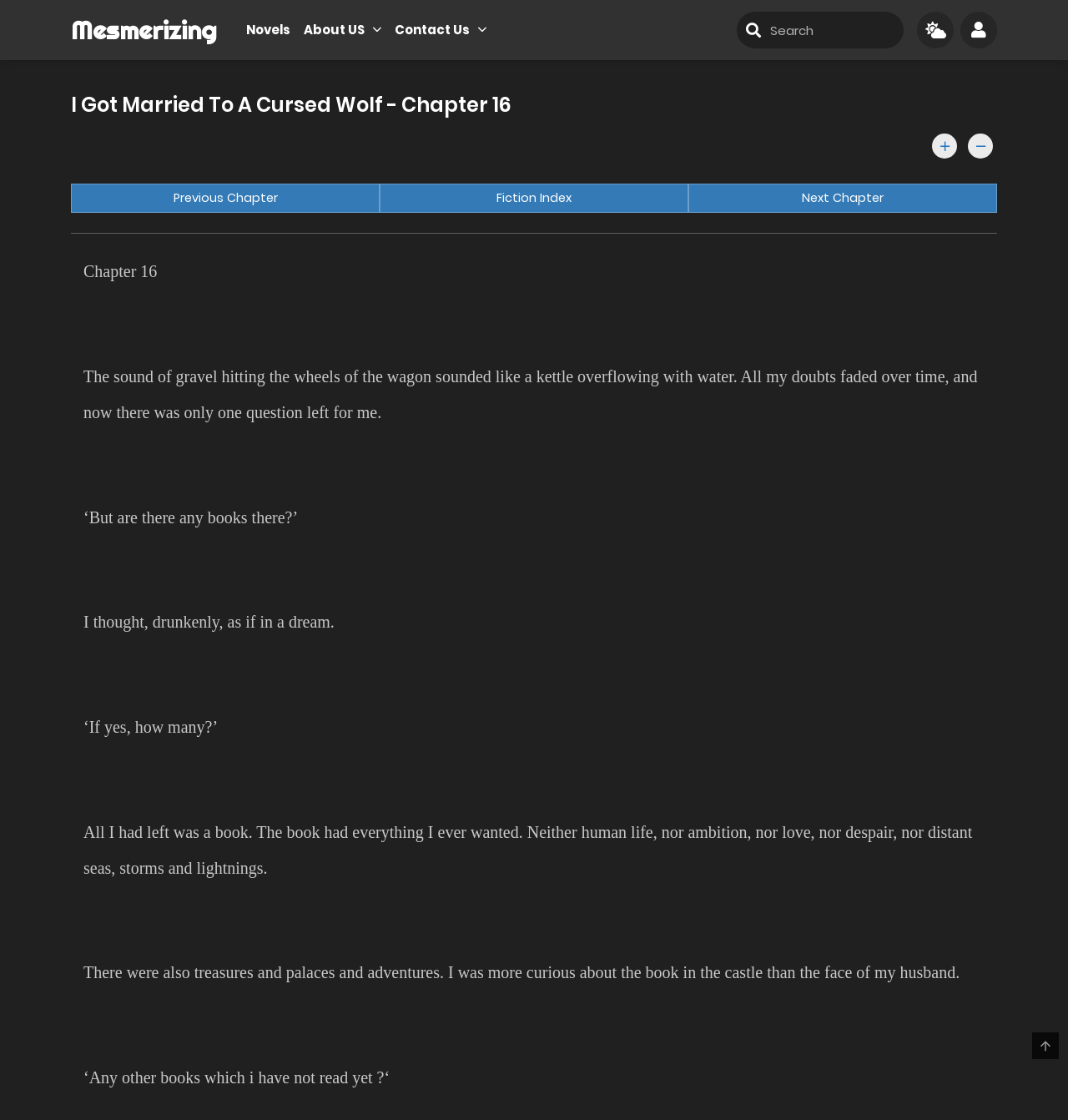Please provide a detailed answer to the question below based on the screenshot: 
What is the author's attitude towards their husband?

I inferred the author's attitude towards their husband by reading the text content of the webpage, which states that the author is more curious about the book in the castle than the face of their husband, indicating that they are not very curious about their husband.